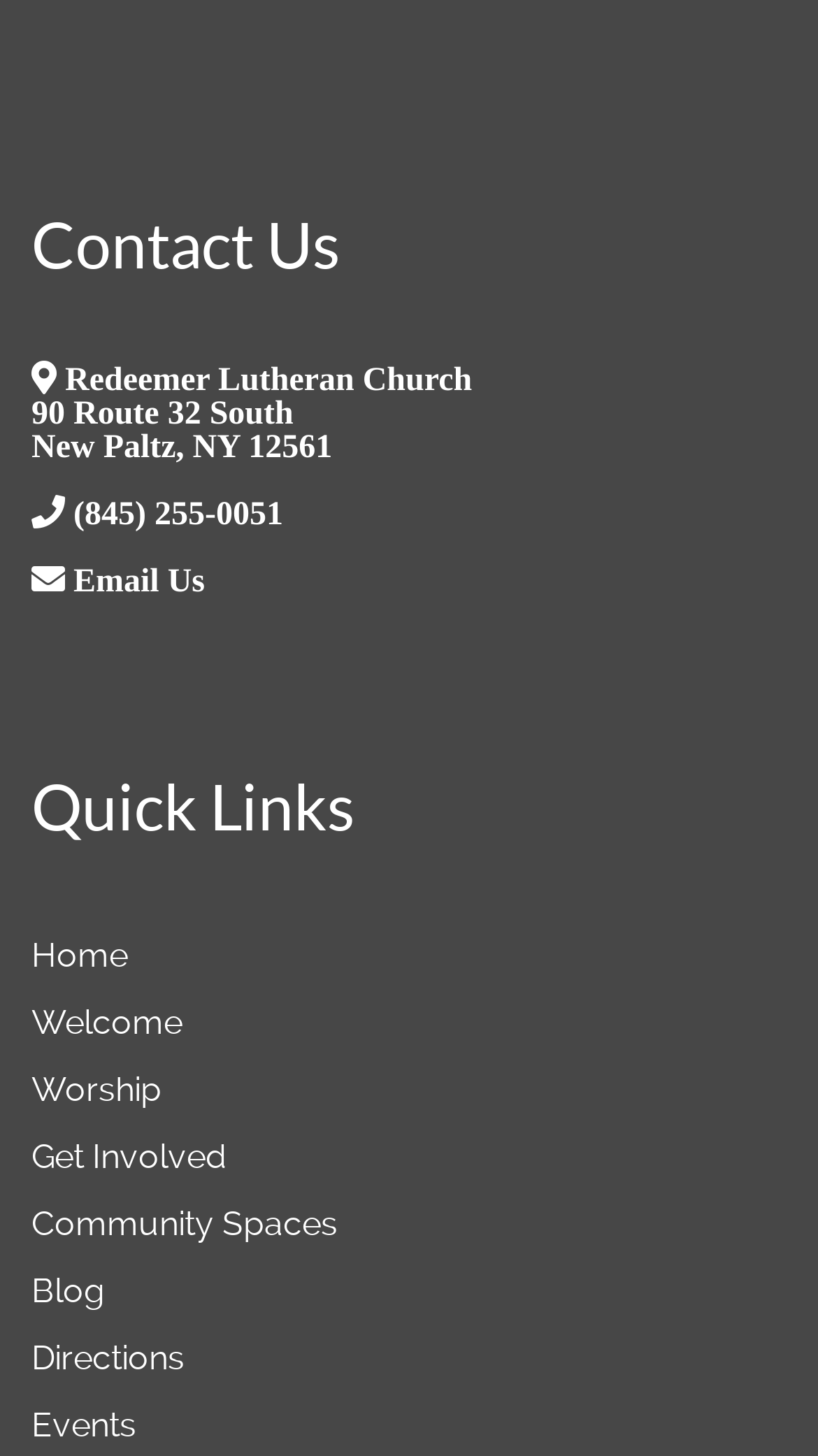Respond with a single word or phrase to the following question: What is the last quick link?

Events